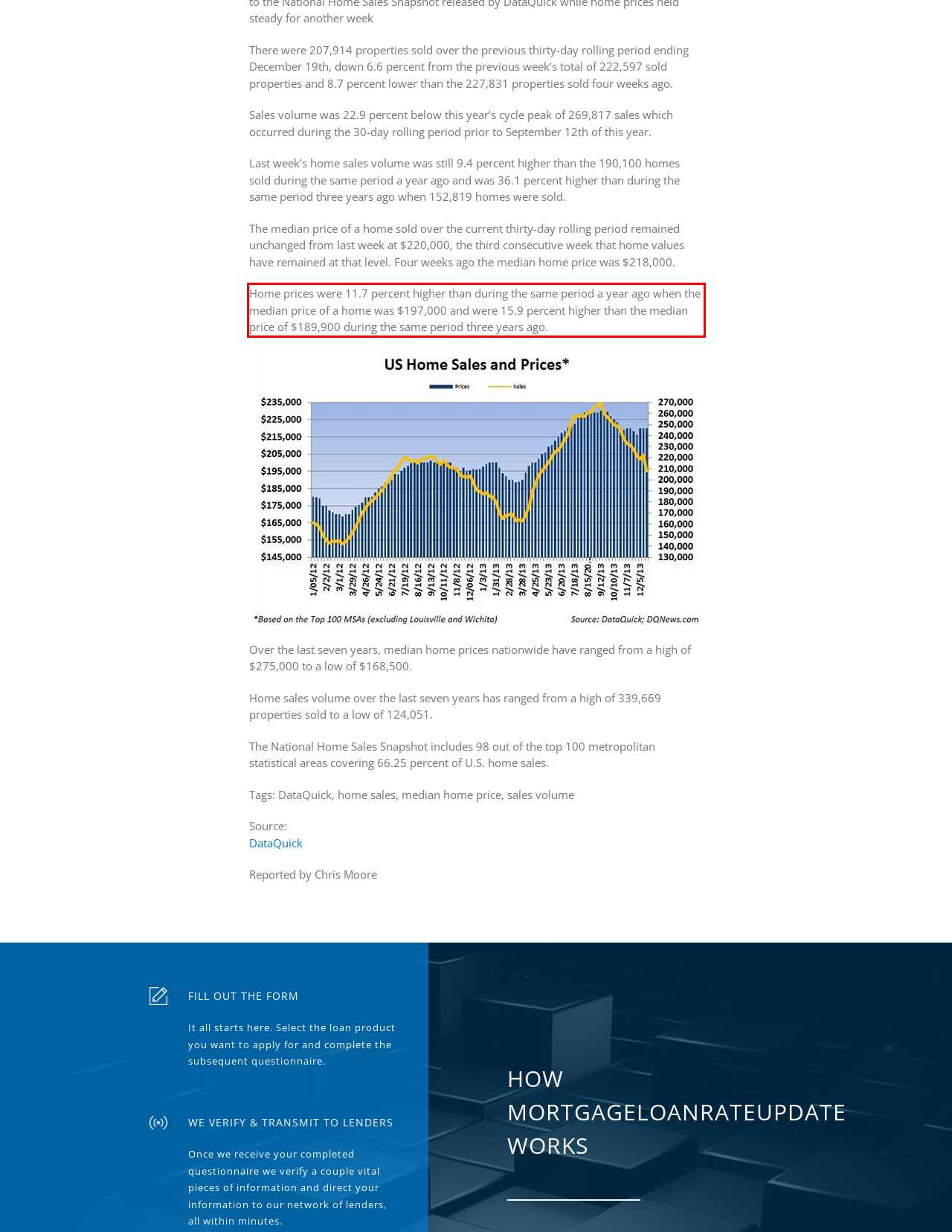Within the screenshot of the webpage, locate the red bounding box and use OCR to identify and provide the text content inside it.

Home prices were 11.7 percent higher than during the same period a year ago when the median price of a home was $197,000 and were 15.9 percent higher than the median price of $189,900 during the same period three years ago.